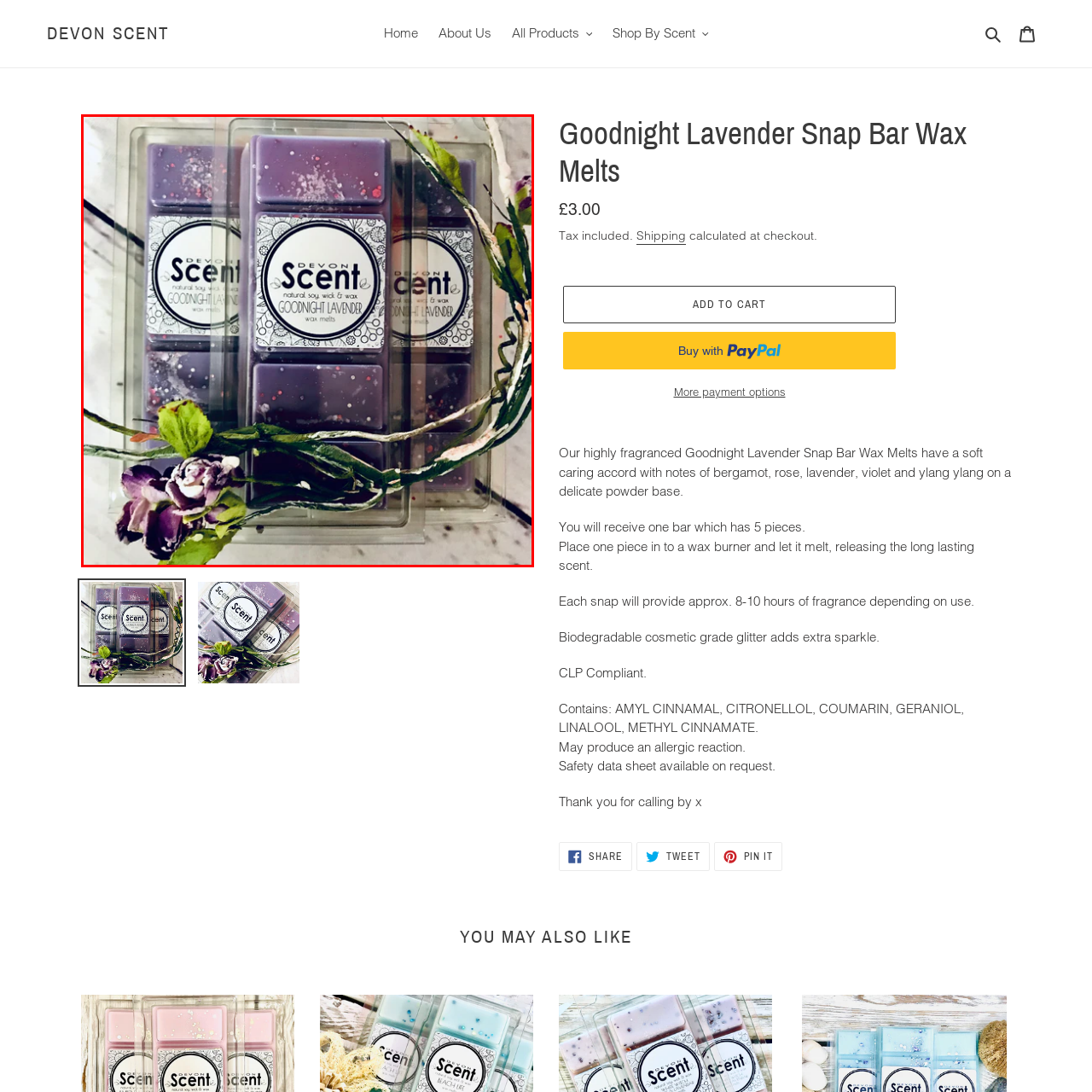What is the purpose of the wax melts?
Carefully examine the content inside the red bounding box and give a detailed response based on what you observe.

The caption states that the wax melts are designed to help create a soothing atmosphere, which implies that their purpose is to provide a calming and relaxing environment, perfect for those seeking tranquility at the end of the day.